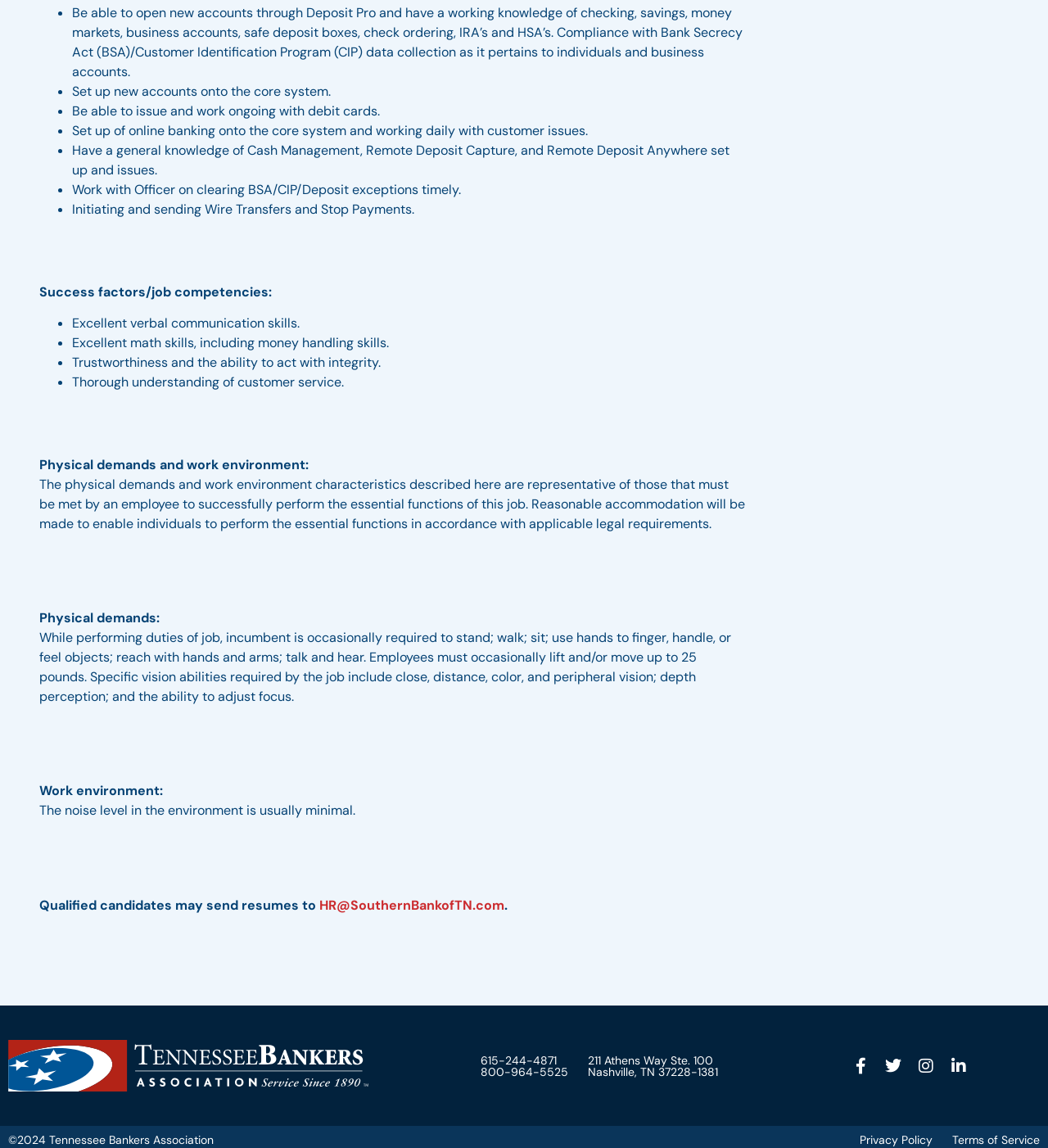What is the maximum weight an employee must lift?
Please respond to the question with a detailed and well-explained answer.

According to the Physical Demands section of the webpage, employees must occasionally lift and/or move up to 25 pounds.